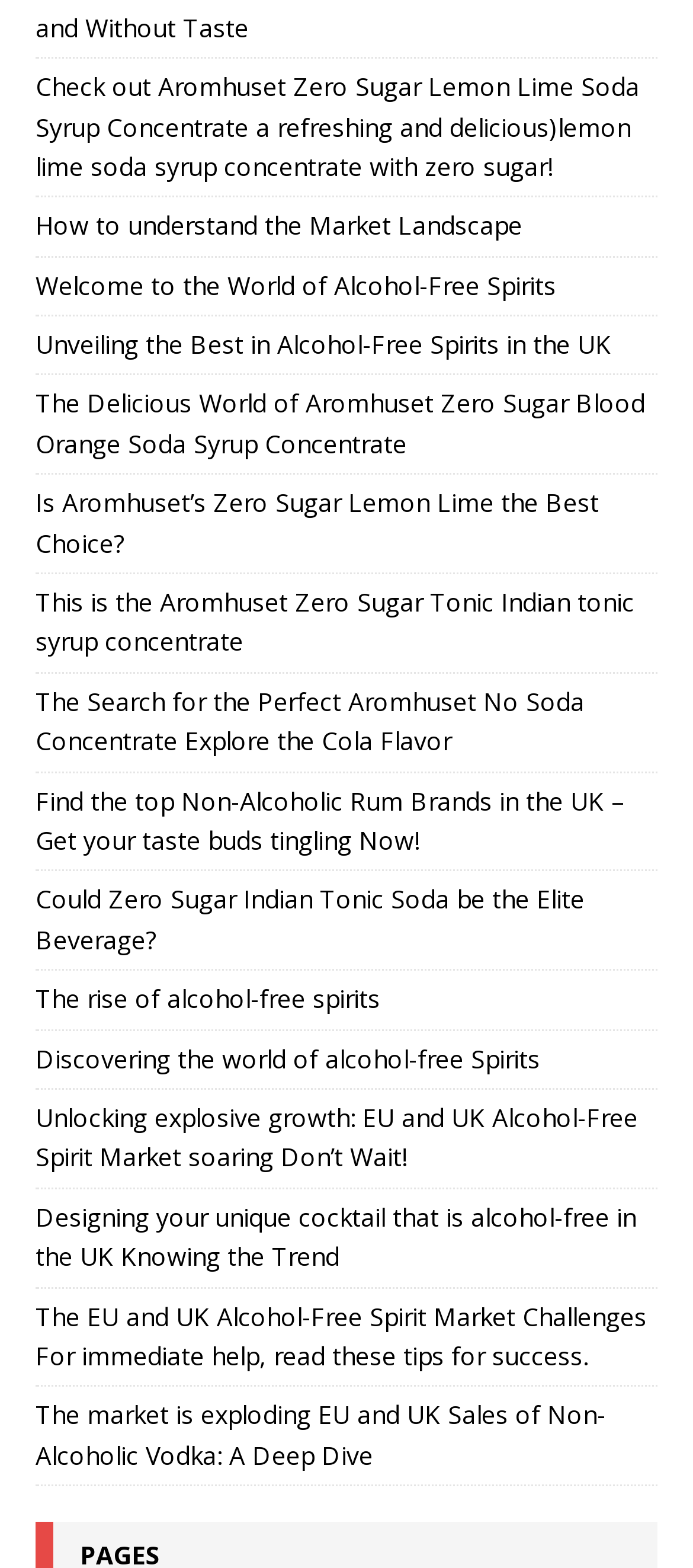Provide your answer in one word or a succinct phrase for the question: 
Are there any links about market trends?

Yes